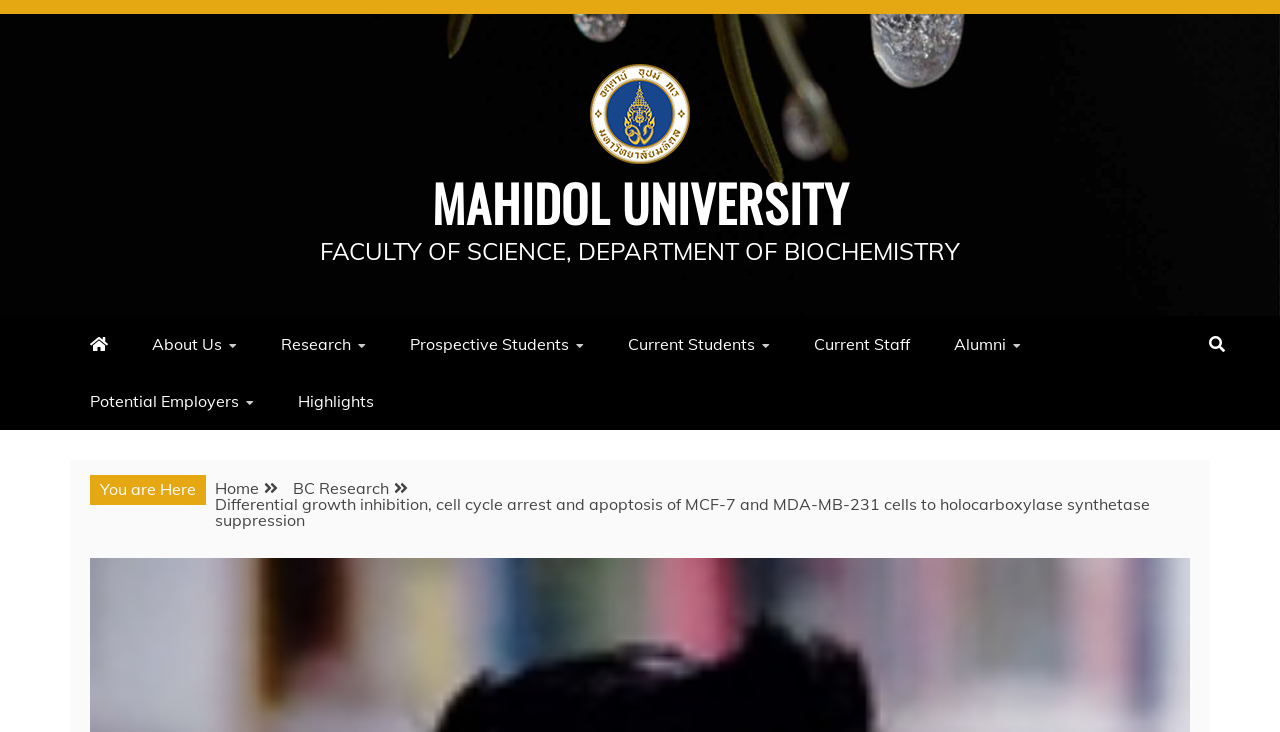Please specify the bounding box coordinates of the element that should be clicked to execute the given instruction: 'Navigate to Home page'. Ensure the coordinates are four float numbers between 0 and 1, expressed as [left, top, right, bottom].

[0.168, 0.653, 0.202, 0.681]